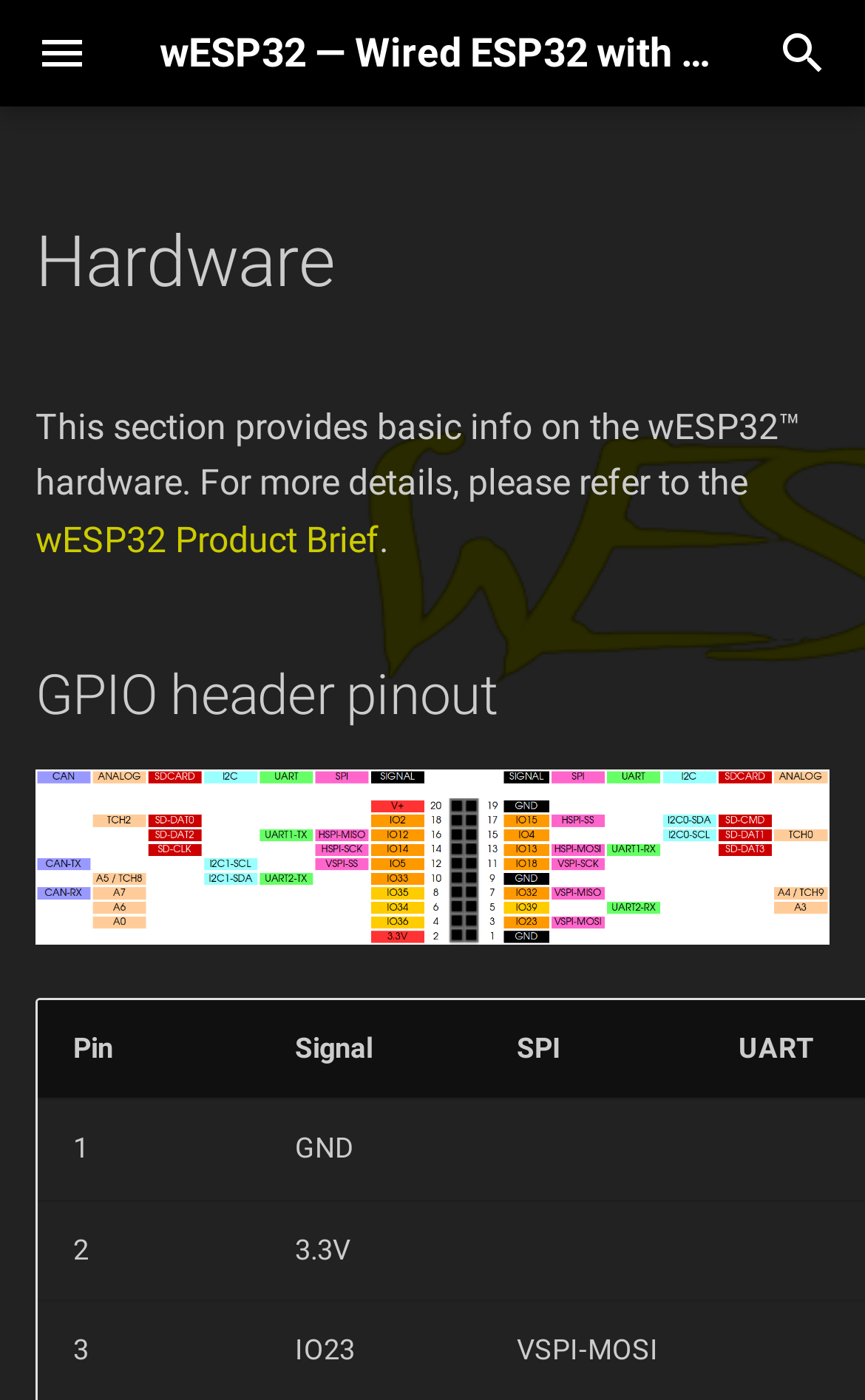Answer the following in one word or a short phrase: 
What is the name of the hardware?

wESP32